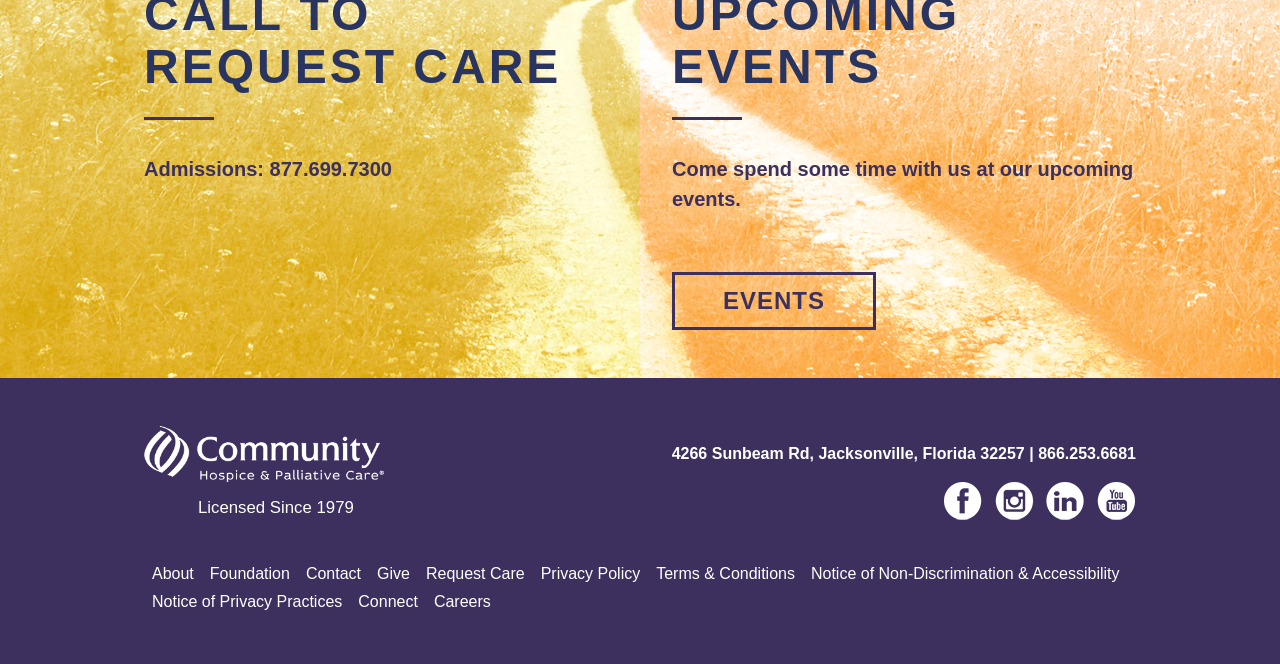Locate the bounding box coordinates of the element I should click to achieve the following instruction: "Learn about upcoming events".

[0.525, 0.409, 0.684, 0.498]